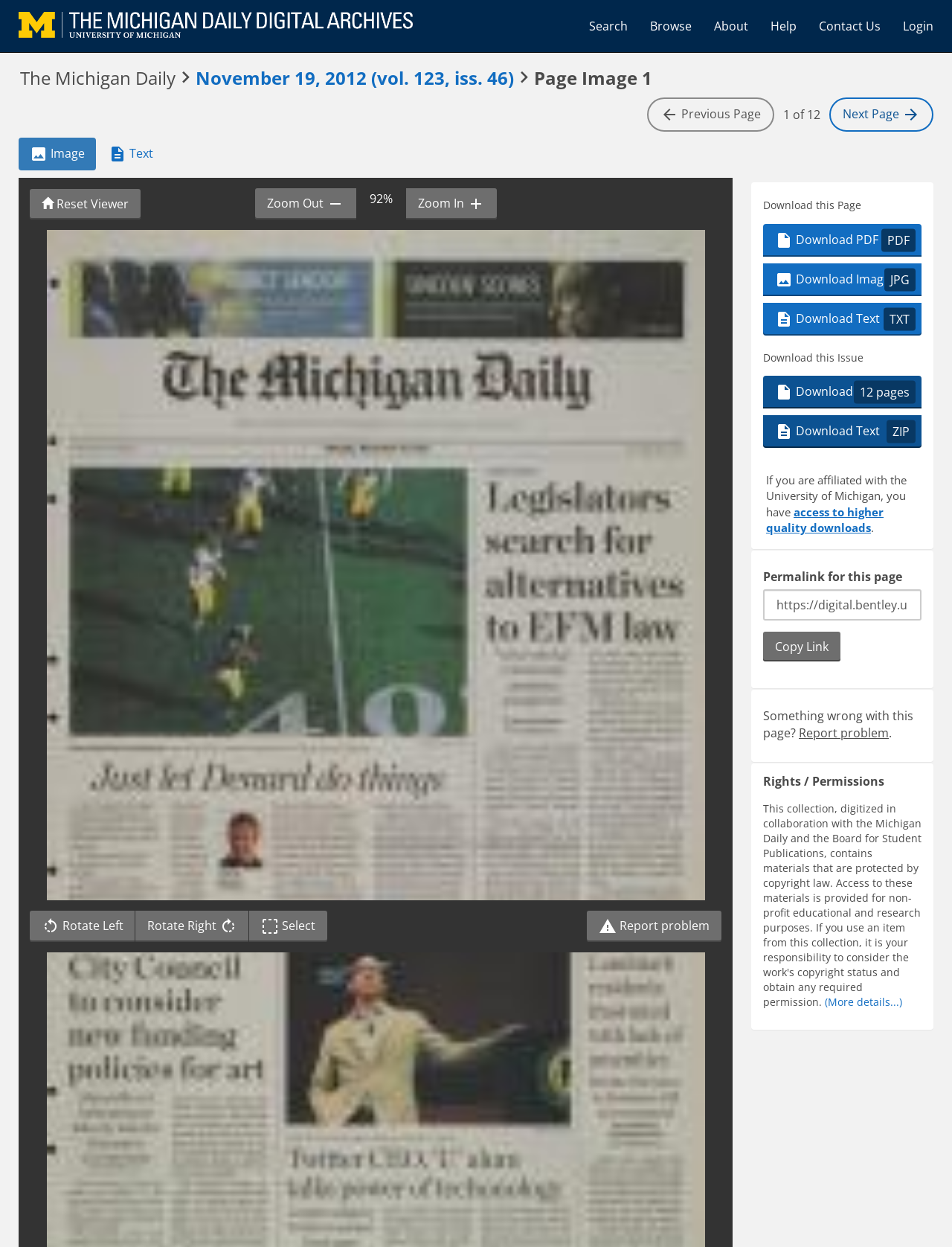How many pages are in this issue?
Answer the question with just one word or phrase using the image.

12